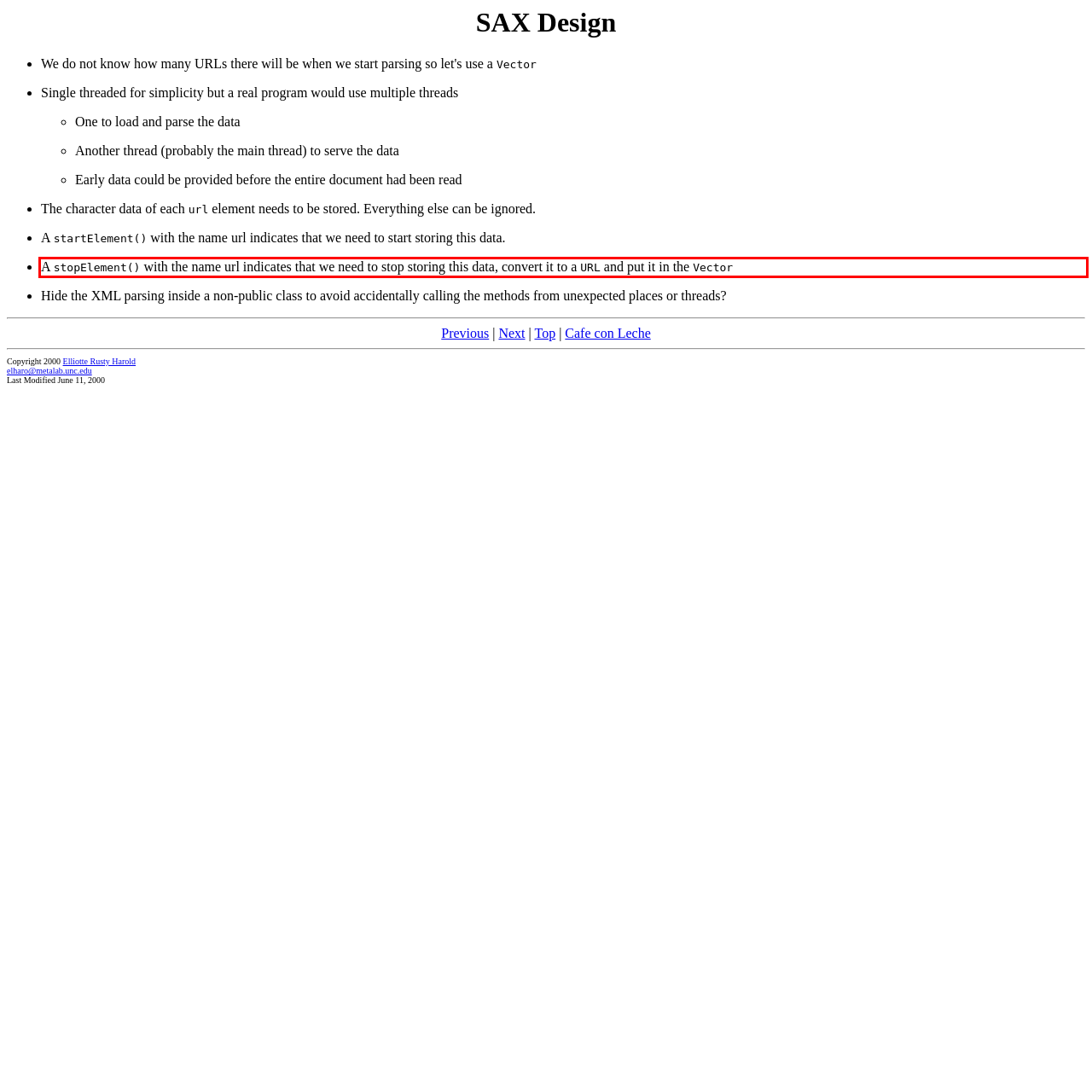Look at the provided screenshot of the webpage and perform OCR on the text within the red bounding box.

A stopElement() with the name url indicates that we need to stop storing this data, convert it to a URL and put it in the Vector